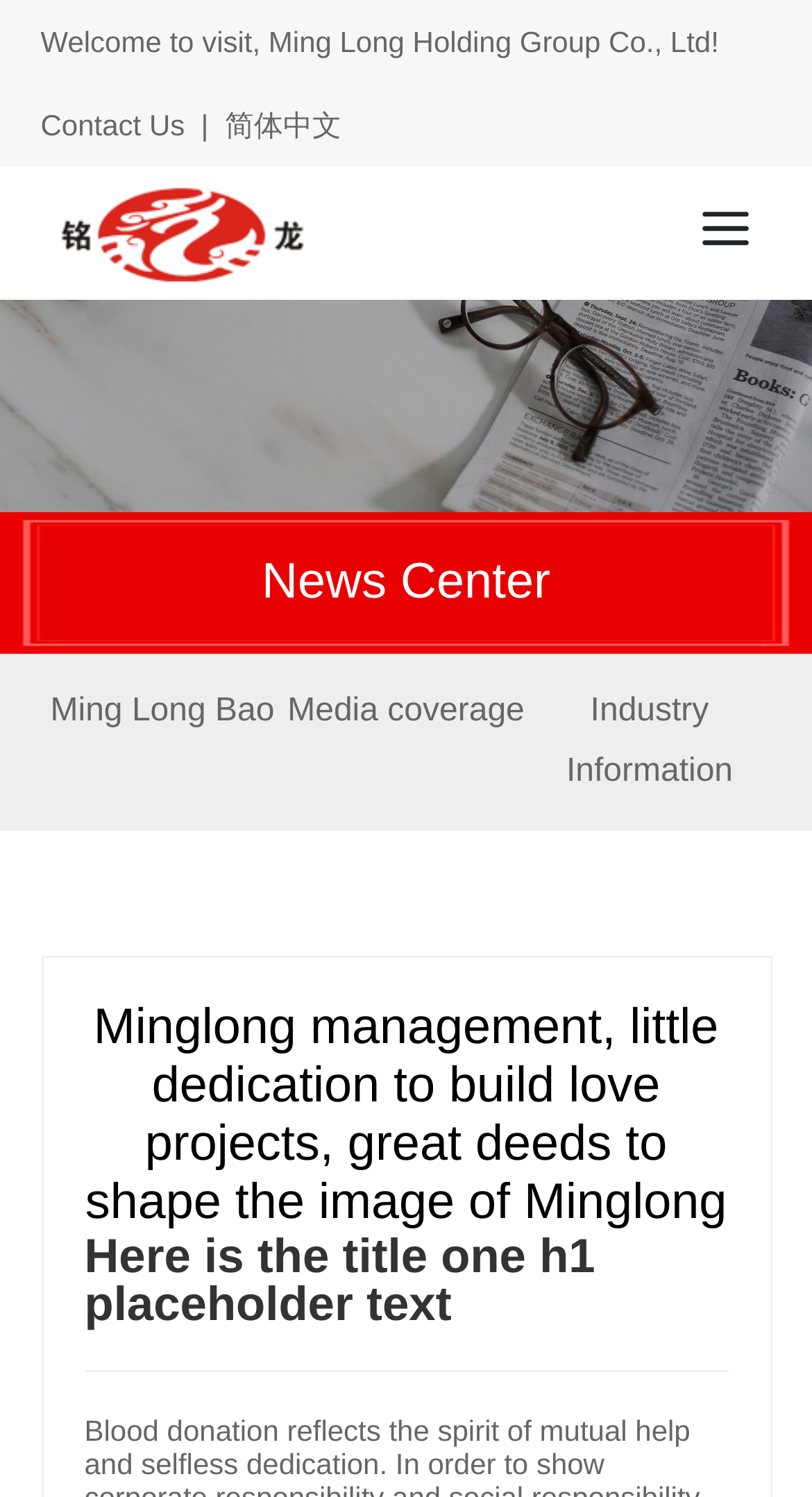Provide the bounding box coordinates of the HTML element described by the text: "简体中文". The coordinates should be in the format [left, top, right, bottom] with values between 0 and 1.

[0.277, 0.072, 0.42, 0.095]